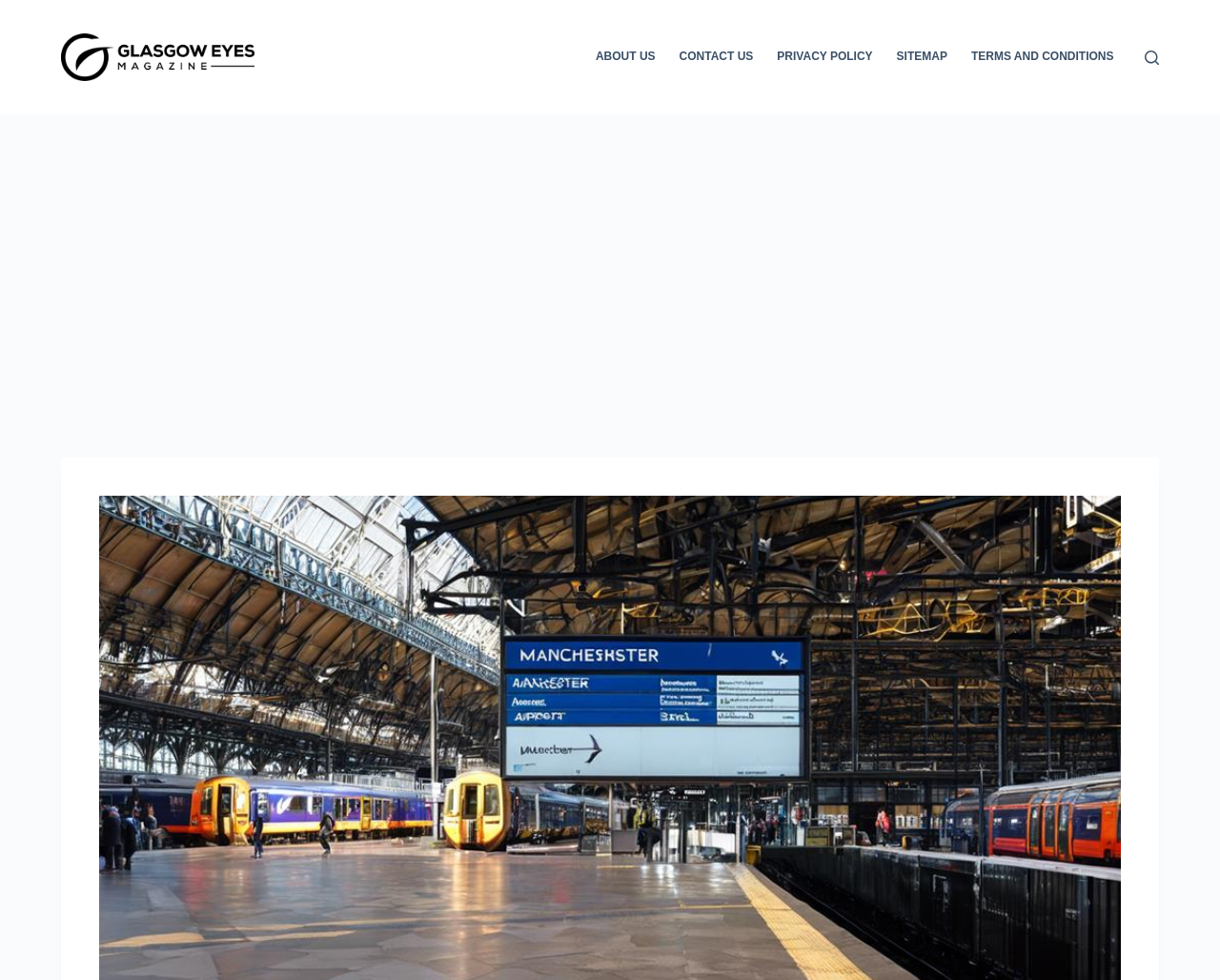What is the purpose of the button on the top-right corner?
Please give a well-detailed answer to the question.

The button on the top-right corner of the webpage is a search button, which allows users to search for content on the website.